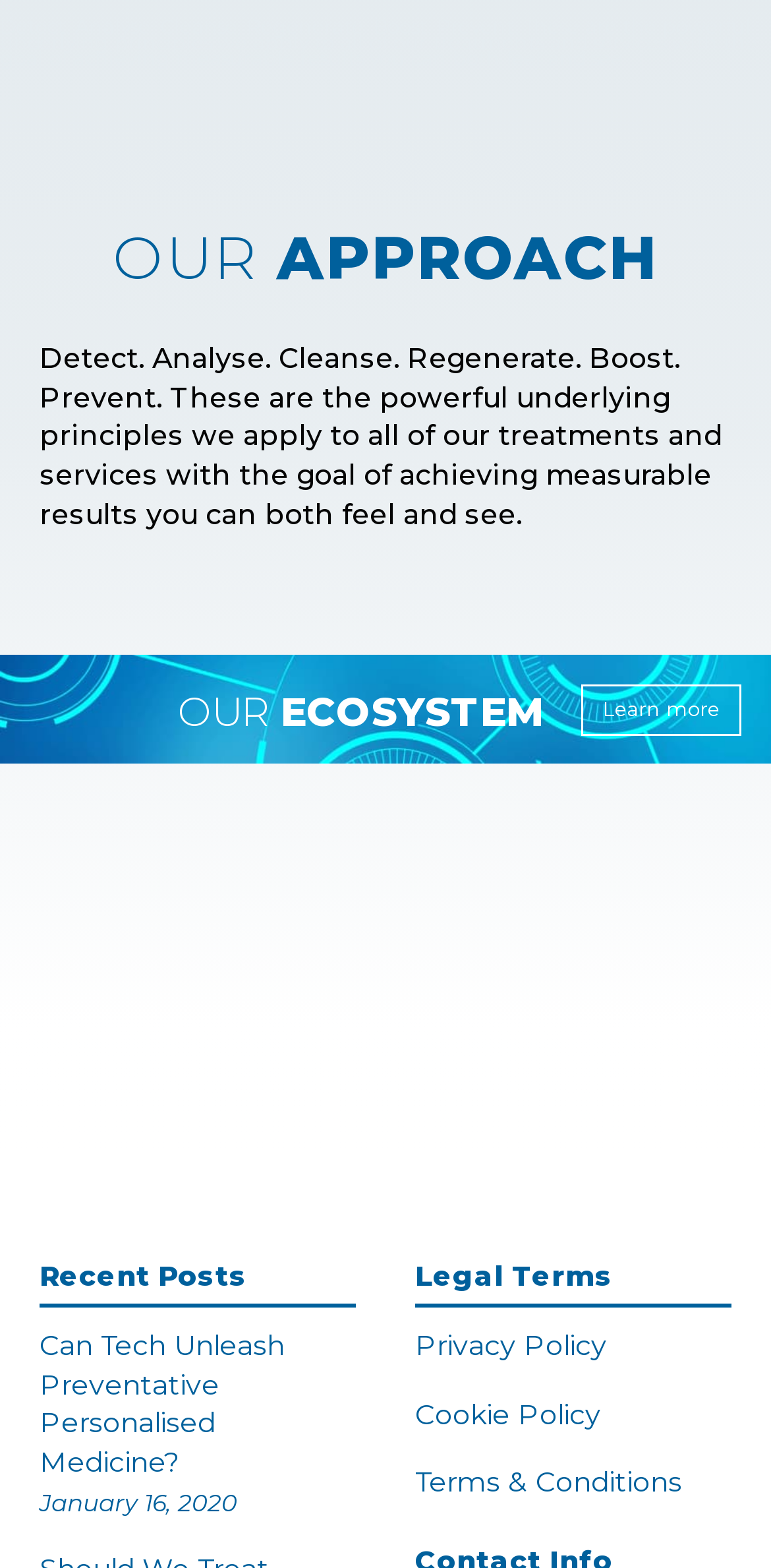Give a concise answer of one word or phrase to the question: 
What is the text of the first heading?

OUR APPROACH